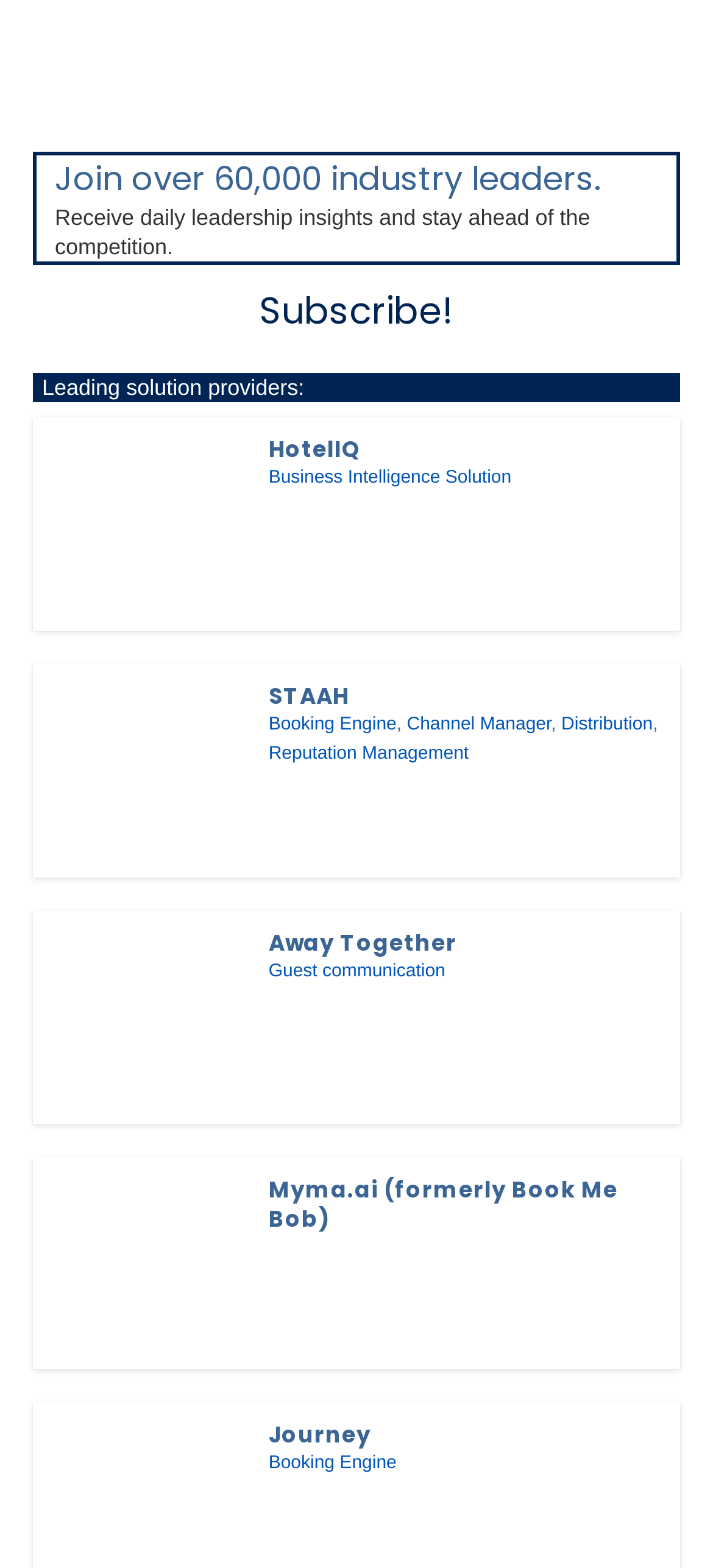Using the given description, provide the bounding box coordinates formatted as (top-left x, top-left y, bottom-right x, bottom-right y), with all values being floating point numbers between 0 and 1. Description: Toggle Menu

None